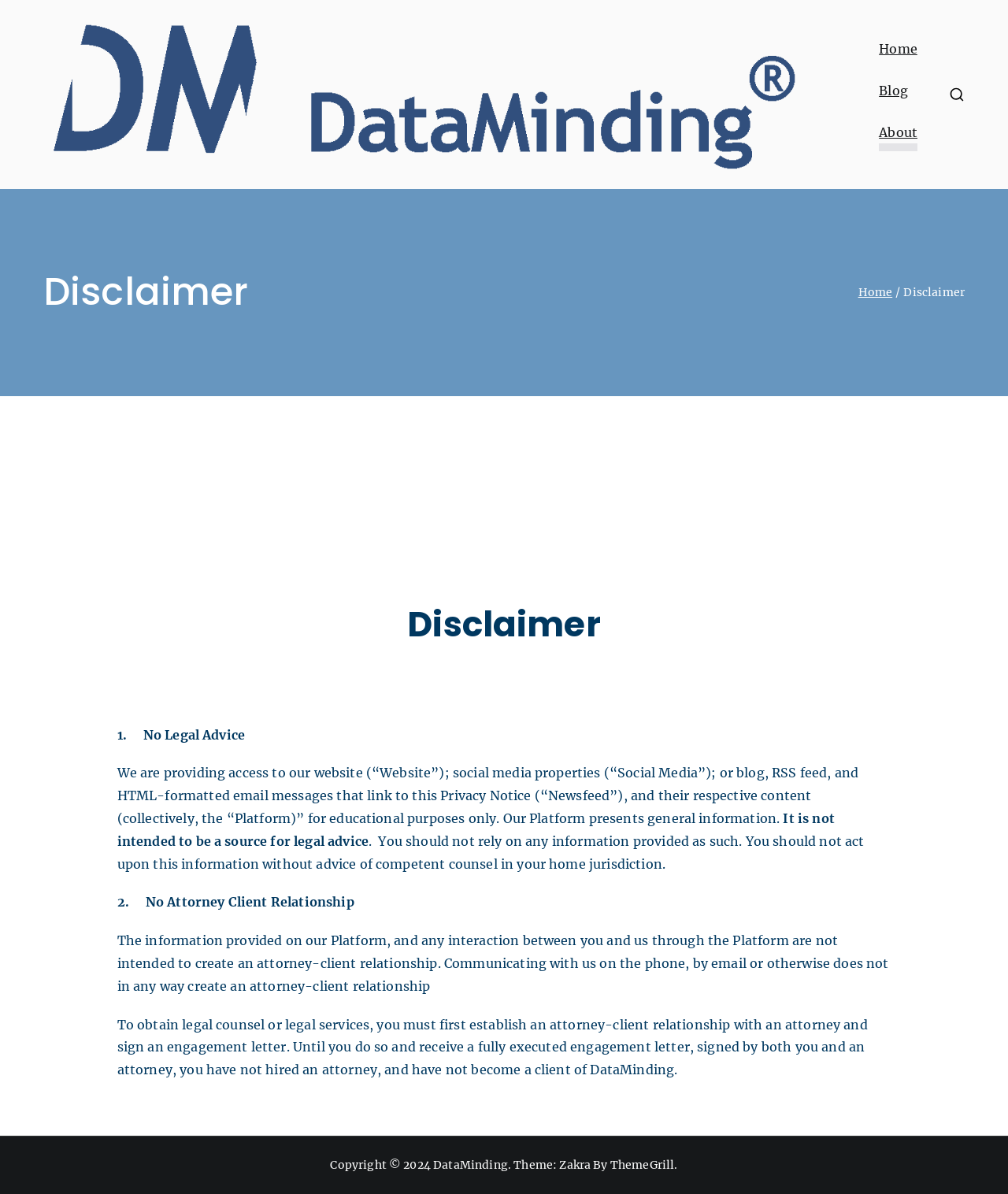Explain the webpage in detail.

The webpage is titled "Disclaimer – DataMinding" and features a prominent logo and link to "DataMinding" at the top left corner. Below the logo, there is a heading that reads "Disclaimer". 

To the top right, there are several links, including "Home", "Blog", and "About", which are positioned horizontally. Next to these links, there is an image with no description. 

Below the top section, there is a navigation menu labeled "Breadcrumbs" that contains a link to "Home" and a static text "Disclaimer". 

The main content of the webpage is divided into sections, each with a heading that reads "Disclaimer". The first section explains that the website is for educational purposes only and does not provide legal advice. It also clarifies that no attorney-client relationship is established through the use of the website. 

The webpage contains several paragraphs of text that elaborate on these disclaimers, including information about not relying on the website for legal advice and the need to establish an attorney-client relationship with an attorney to receive legal counsel. 

At the bottom of the webpage, there is a copyright notice that reads "Copyright © 2024" followed by a link to "DataMinding" and information about the theme used, "Zakra", by ThemeGrill.